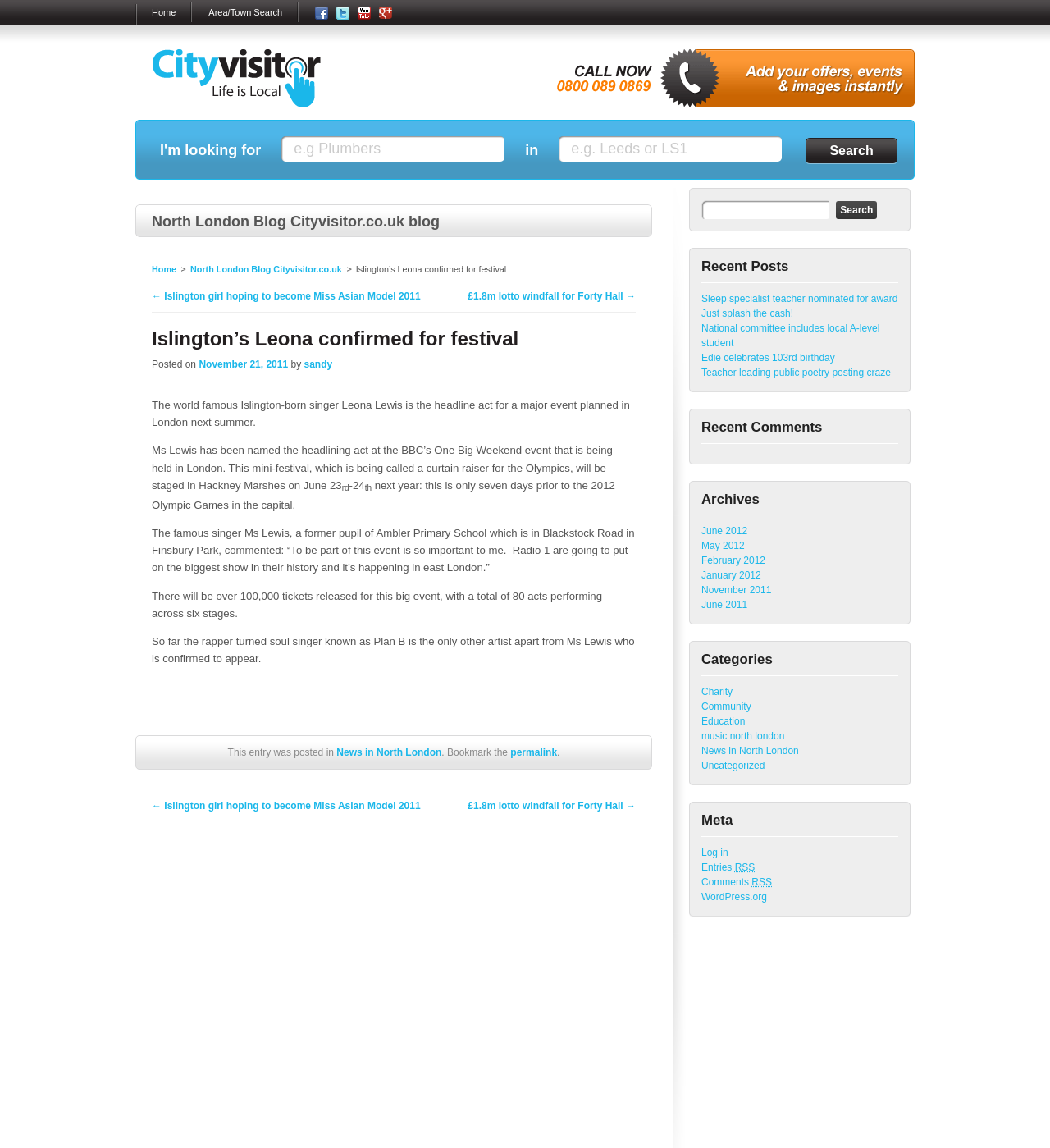Highlight the bounding box of the UI element that corresponds to this description: "November 21, 2011".

[0.189, 0.312, 0.274, 0.322]